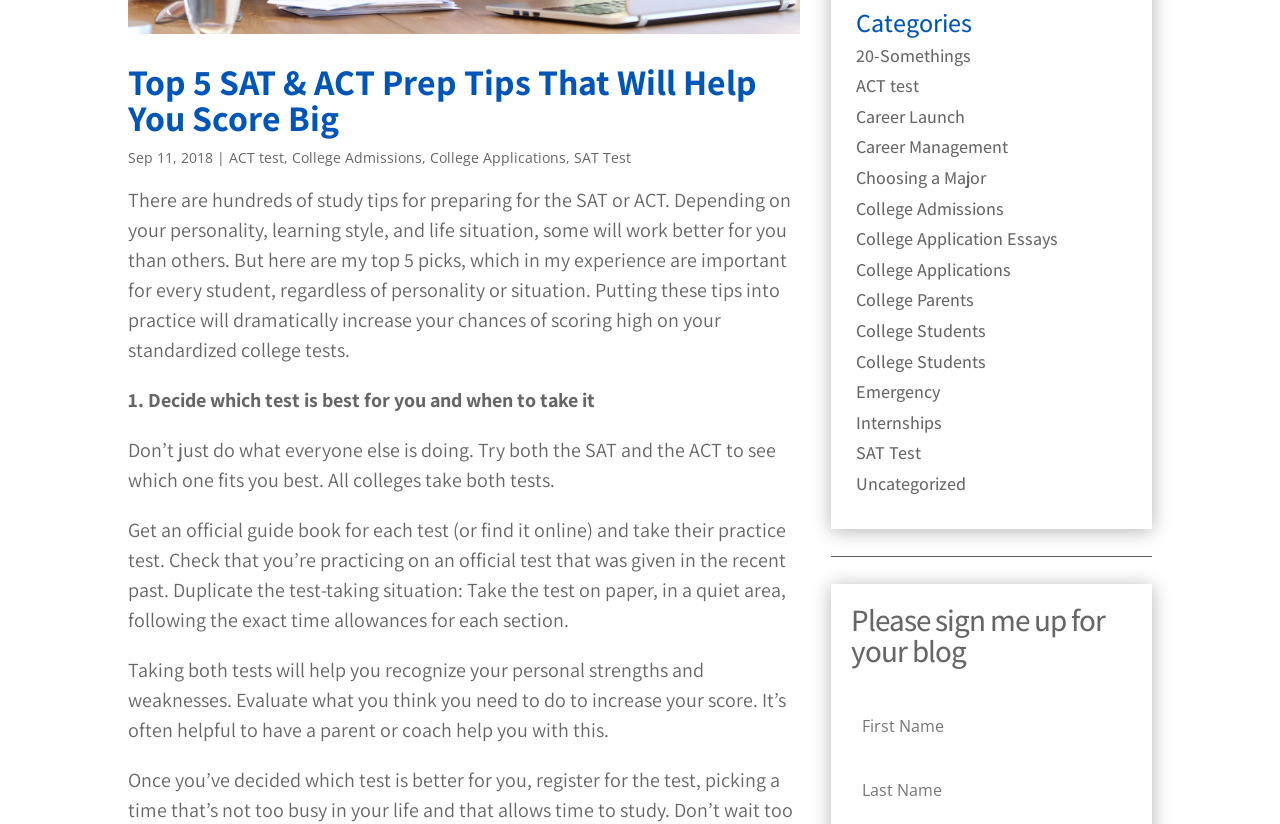Find the bounding box coordinates for the UI element that matches this description: "Uncategorized".

[0.669, 0.573, 0.755, 0.601]